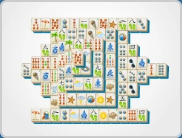What is the purpose of the colorful arrangement?
Look at the image and answer the question with a single word or phrase.

To invite players